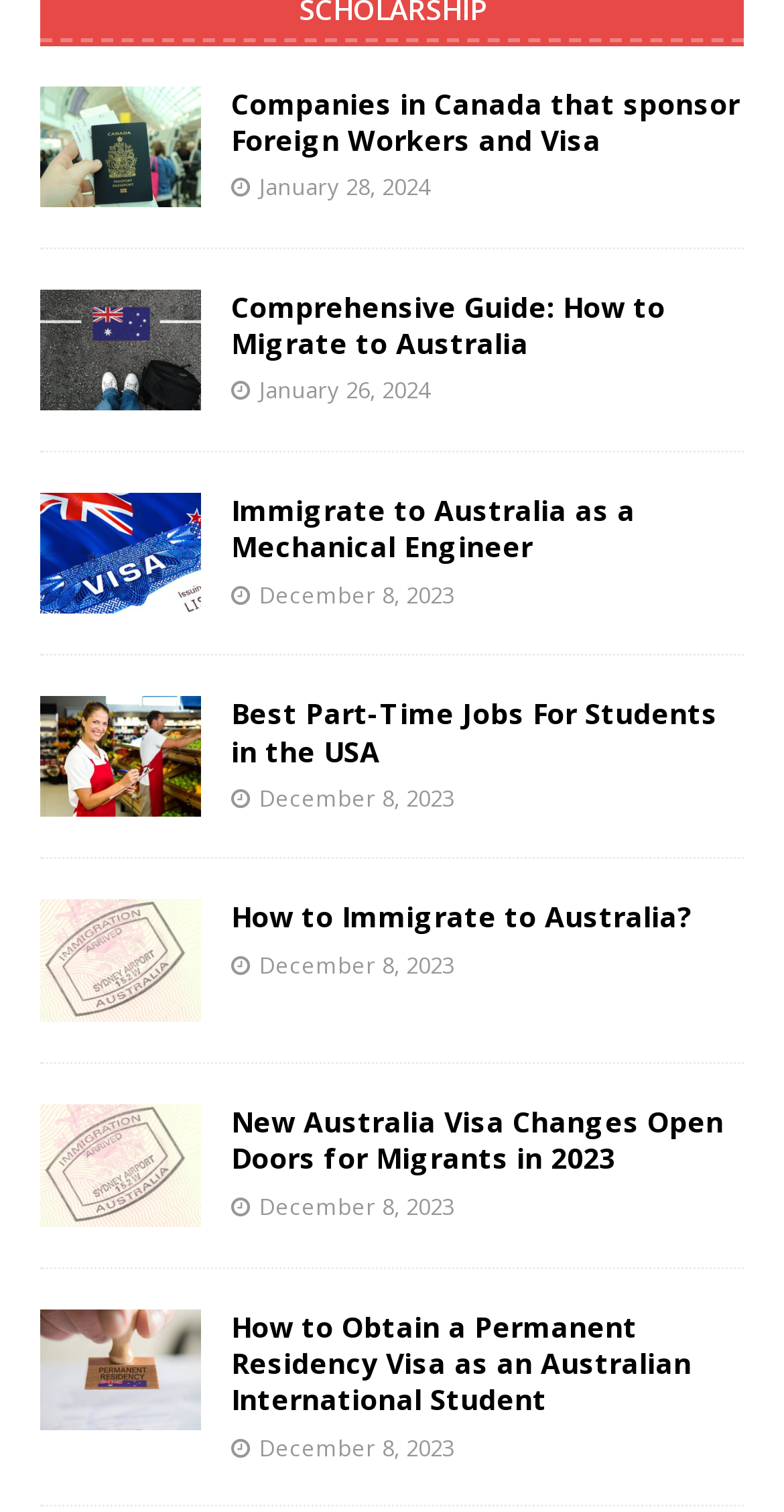Use a single word or phrase to answer this question: 
What is the topic of the article about Mechanical Engineers?

Immigrate to Australia